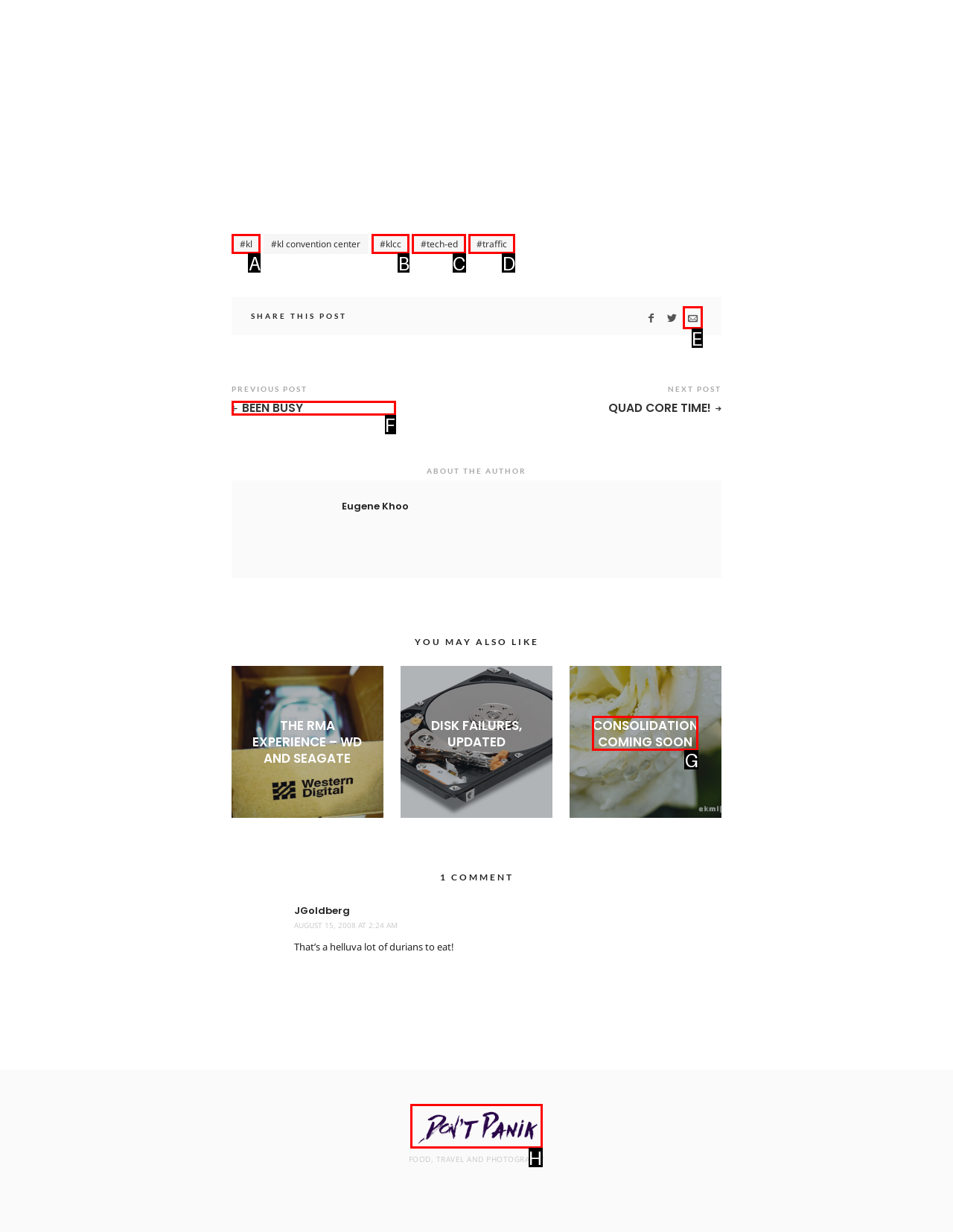Based on the description: tech-ed, select the HTML element that fits best. Provide the letter of the matching option.

C